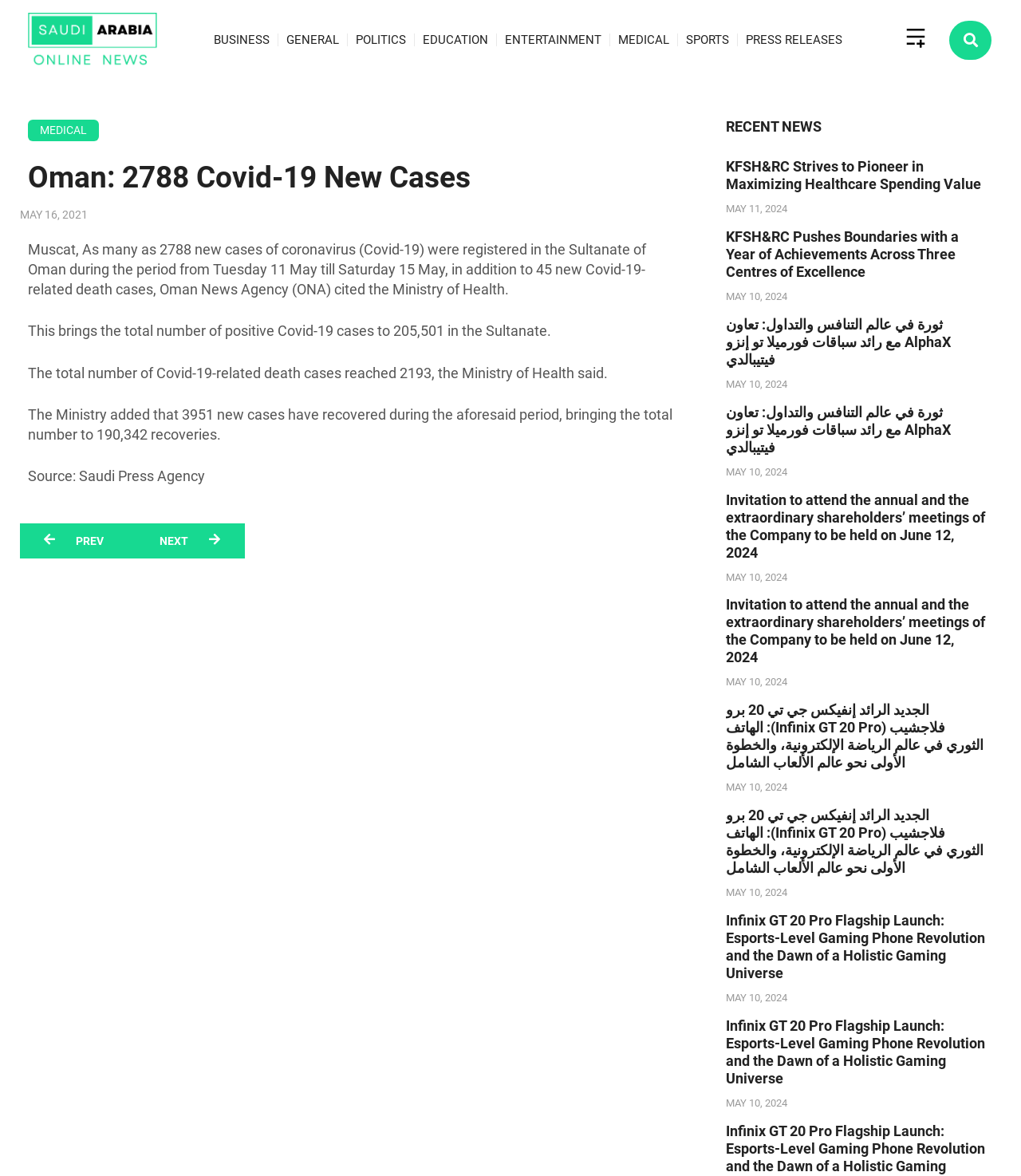Please give a one-word or short phrase response to the following question: 
How many new Covid-19-related death cases were reported in Oman?

45